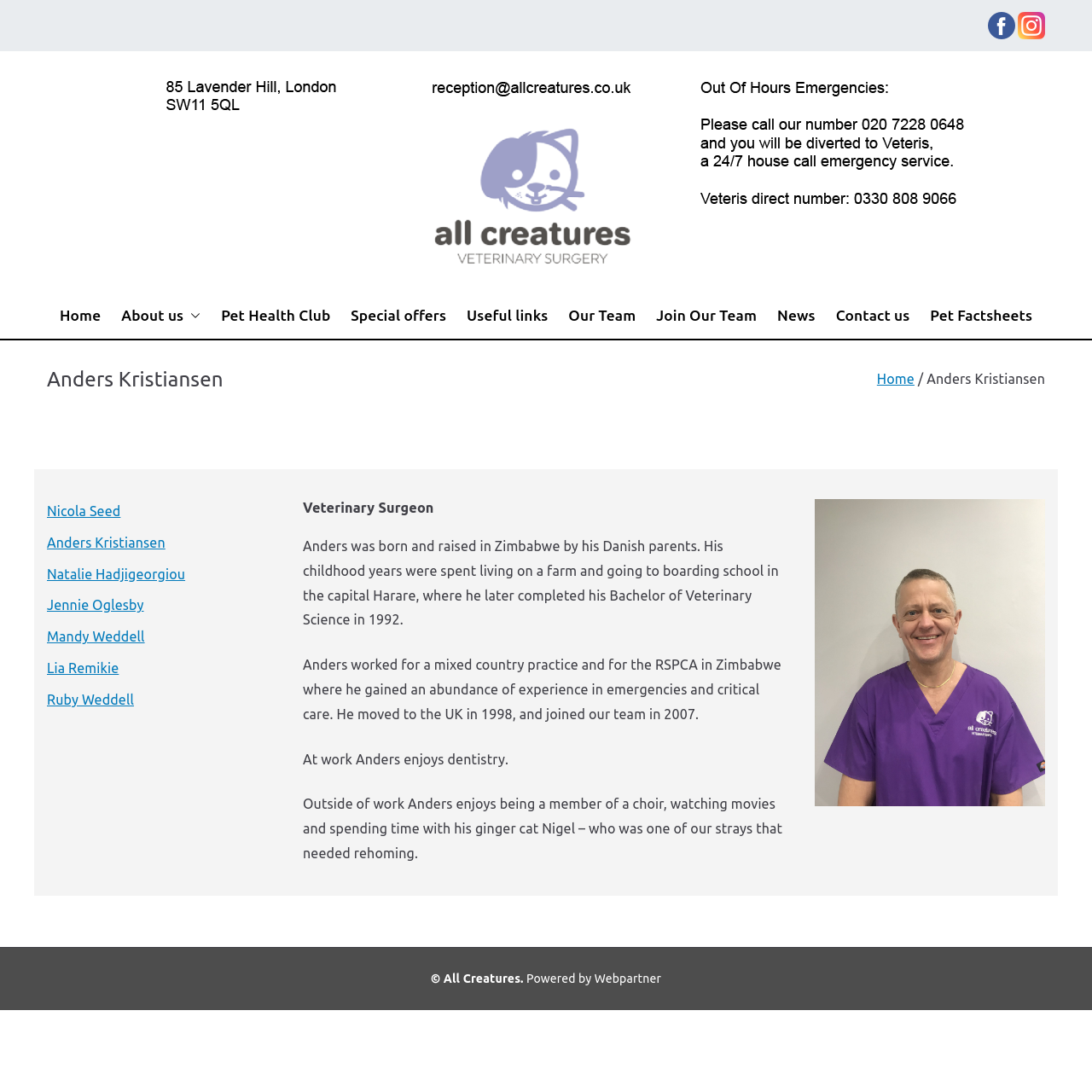Please indicate the bounding box coordinates of the element's region to be clicked to achieve the instruction: "Read about Anders' experience". Provide the coordinates as four float numbers between 0 and 1, i.e., [left, top, right, bottom].

[0.277, 0.493, 0.713, 0.575]